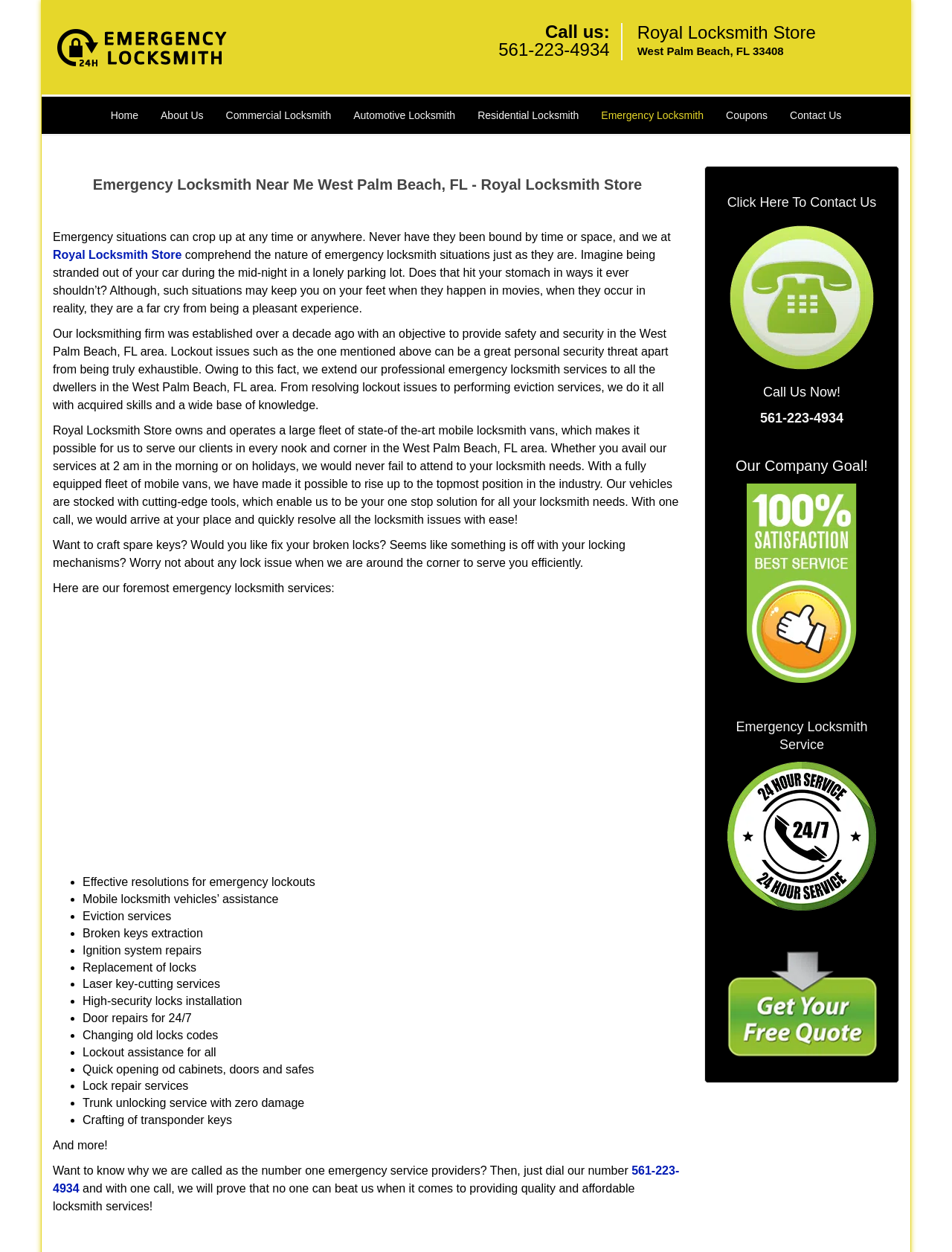Determine the bounding box for the HTML element described here: "Click Here To Contact Us". The coordinates should be given as [left, top, right, bottom] with each number being a float between 0 and 1.

[0.764, 0.155, 0.921, 0.169]